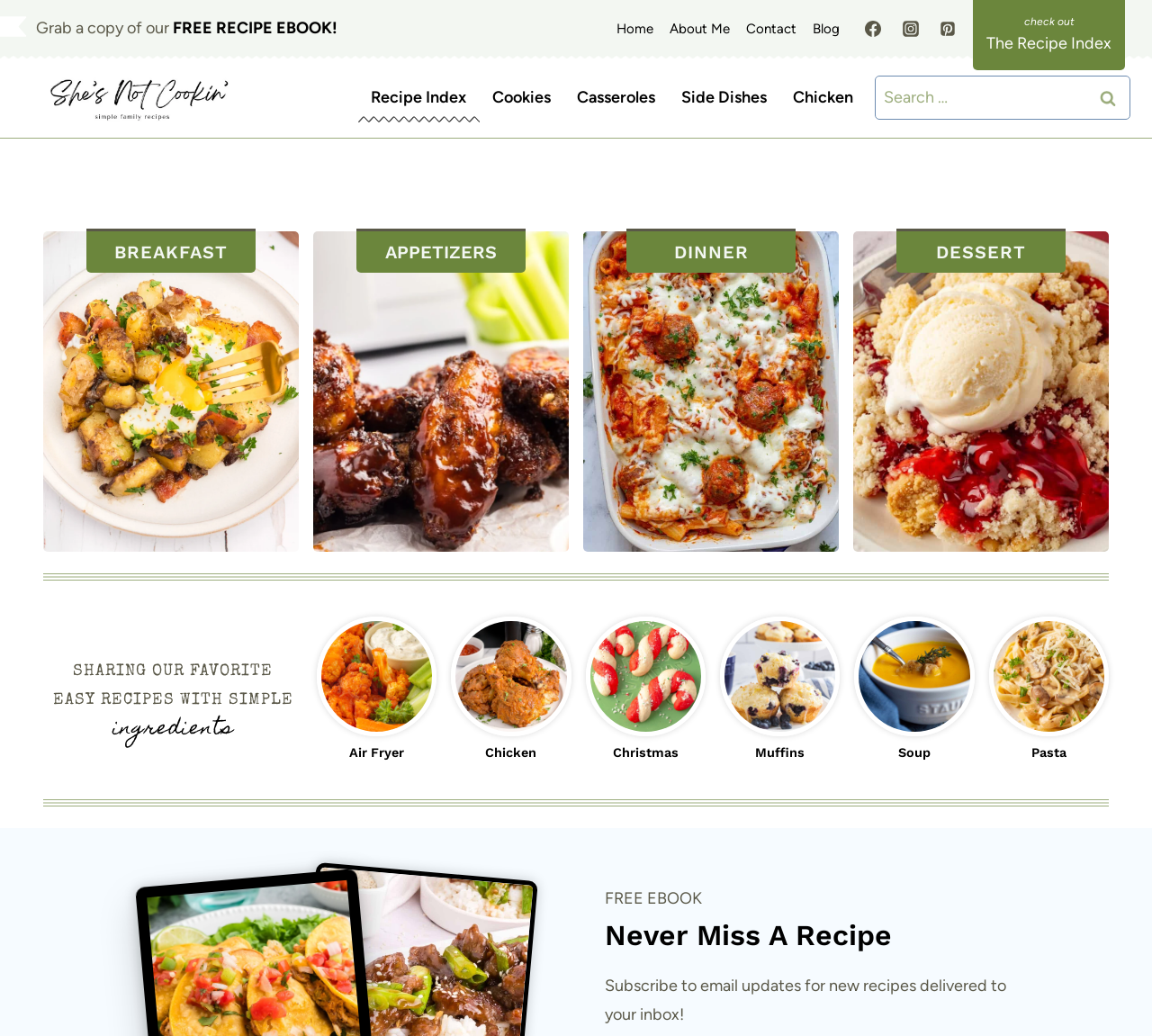Find the bounding box coordinates of the element's region that should be clicked in order to follow the given instruction: "Search for recipes". The coordinates should consist of four float numbers between 0 and 1, i.e., [left, top, right, bottom].

[0.759, 0.073, 0.981, 0.116]